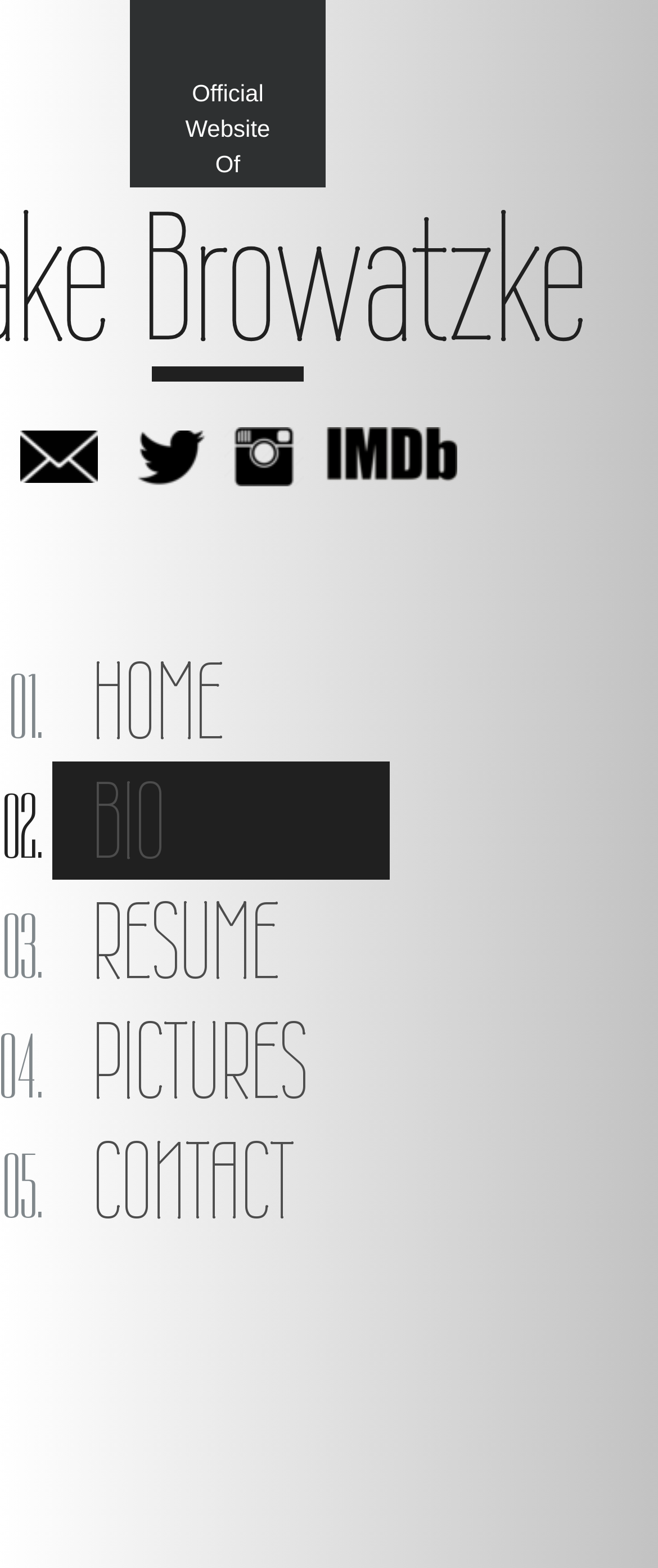Convey a detailed summary of the webpage, mentioning all key elements.

The webpage is titled "BIO" and appears to be a personal website. At the top, there is a static text "Official Website". Below this, there is a navigation menu with five links: "HOME", "BIO", "RESUME", "PICTURES", and "CONTACT". Each link is preceded by a list marker, such as "01." or "02.". The links are aligned horizontally and take up a significant portion of the page's width.

On the right side of the page, there are four images arranged vertically, with two images positioned above the navigation menu and two below it. The images are of varying sizes, with the largest one located at the top right corner of the page.